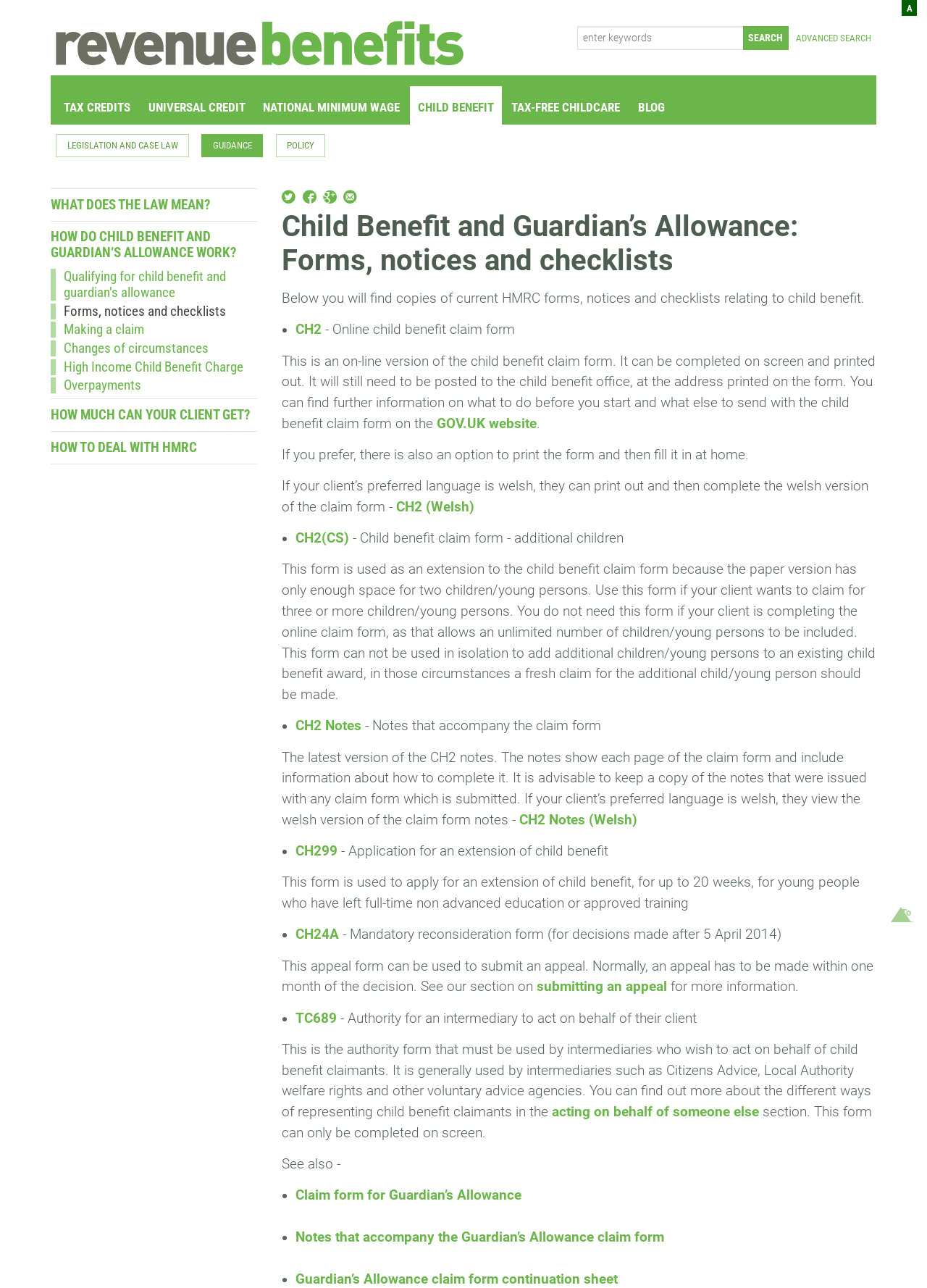Locate the bounding box coordinates for the element described below: "Blog". The coordinates must be four float values between 0 and 1, formatted as [left, top, right, bottom].

[0.68, 0.067, 0.726, 0.097]